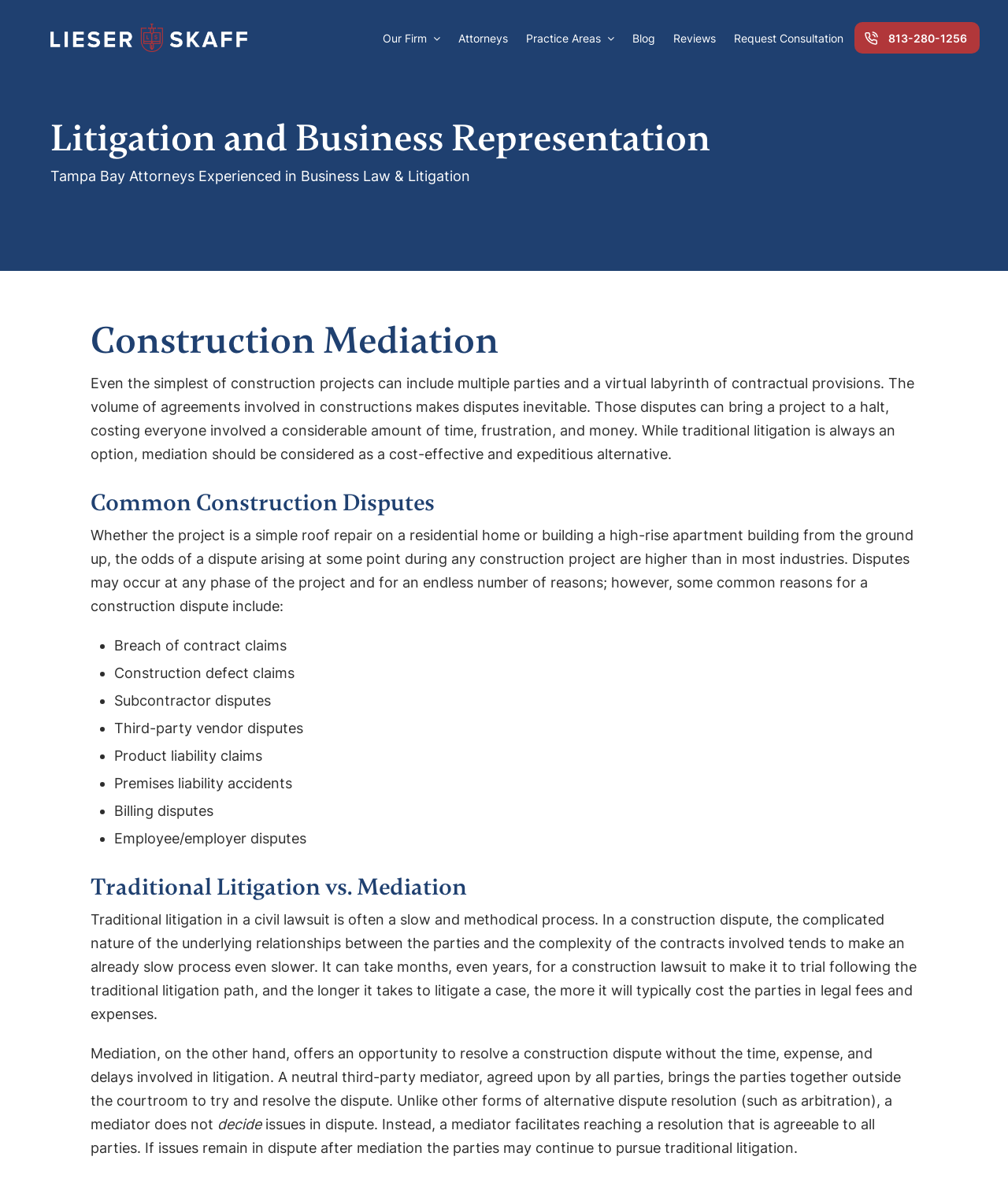Give a detailed overview of the webpage's appearance and contents.

This webpage is about a mediator for construction disputes in Tampa, specifically Jeff Lieser. At the top left corner, there is a logo of "Lieser Skaff" with a link to it. Below the logo, there is a navigation menu with links to "Our Firm", "Attorneys", "Practice Areas", "Blog", "Reviews", "Request Consultation", and a phone number "813-280-1256".

The main content of the webpage is divided into several sections. The first section has a heading "Litigation and Business Representation" and a subheading "Tampa Bay Attorneys Experienced in Business Law & Litigation". 

The second section is about "Construction Mediation". It explains that construction projects often involve multiple parties and complex contractual provisions, which can lead to disputes. These disputes can be costly and time-consuming, but mediation can be a cost-effective and expeditious alternative to traditional litigation.

The third section discusses "Common Construction Disputes". It lists several common reasons for construction disputes, including breach of contract claims, construction defect claims, subcontractor disputes, third-party vendor disputes, product liability claims, premises liability accidents, billing disputes, and employee/employer disputes.

The last section compares "Traditional Litigation vs. Mediation". It explains that traditional litigation can be a slow and costly process, while mediation offers a faster and more cost-effective way to resolve disputes. A mediator facilitates a resolution that is agreeable to all parties, and if issues remain in dispute, the parties can continue to pursue traditional litigation.